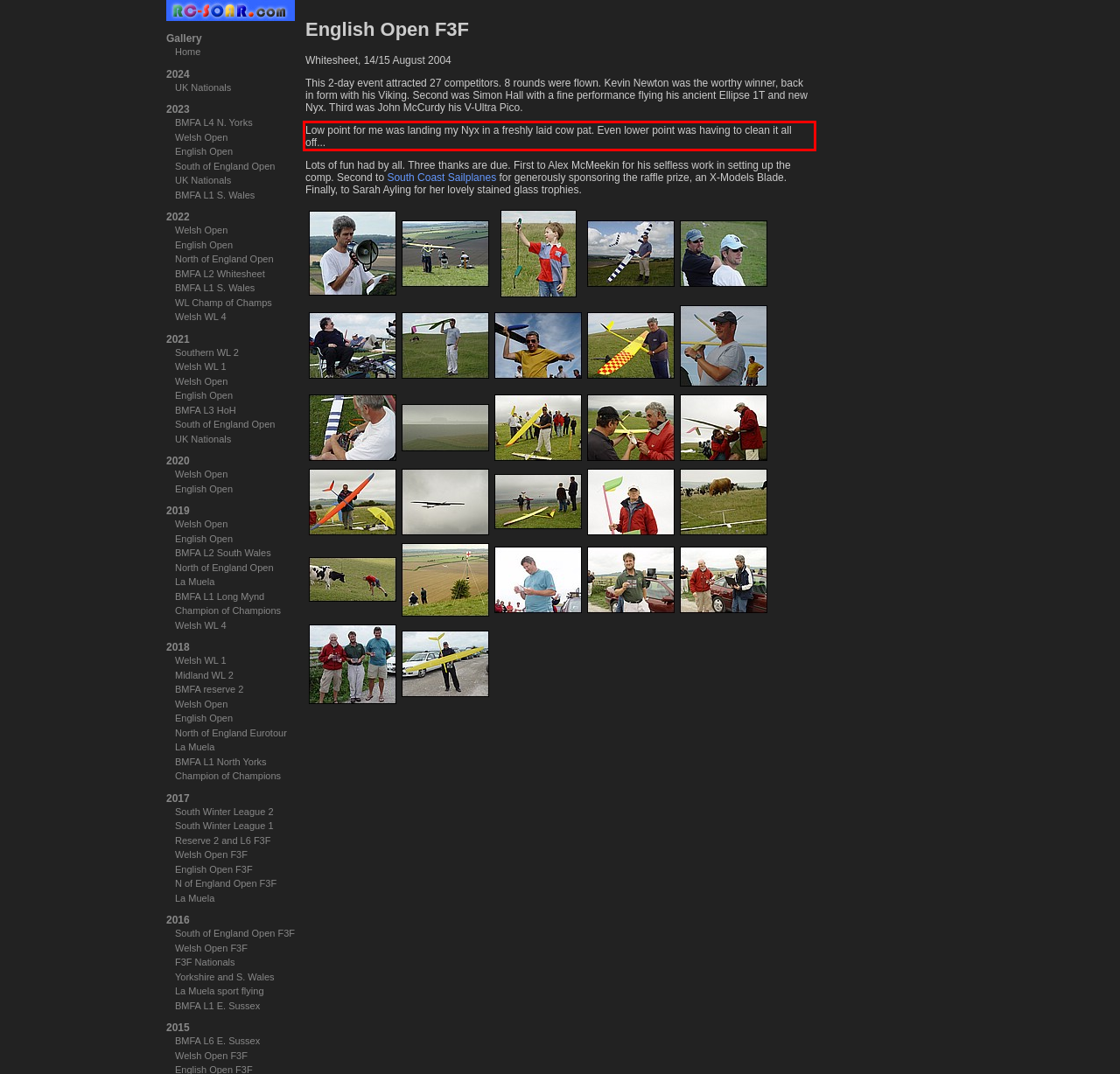Inspect the webpage screenshot that has a red bounding box and use OCR technology to read and display the text inside the red bounding box.

Low point for me was landing my Nyx in a freshly laid cow pat. Even lower point was having to clean it all off...